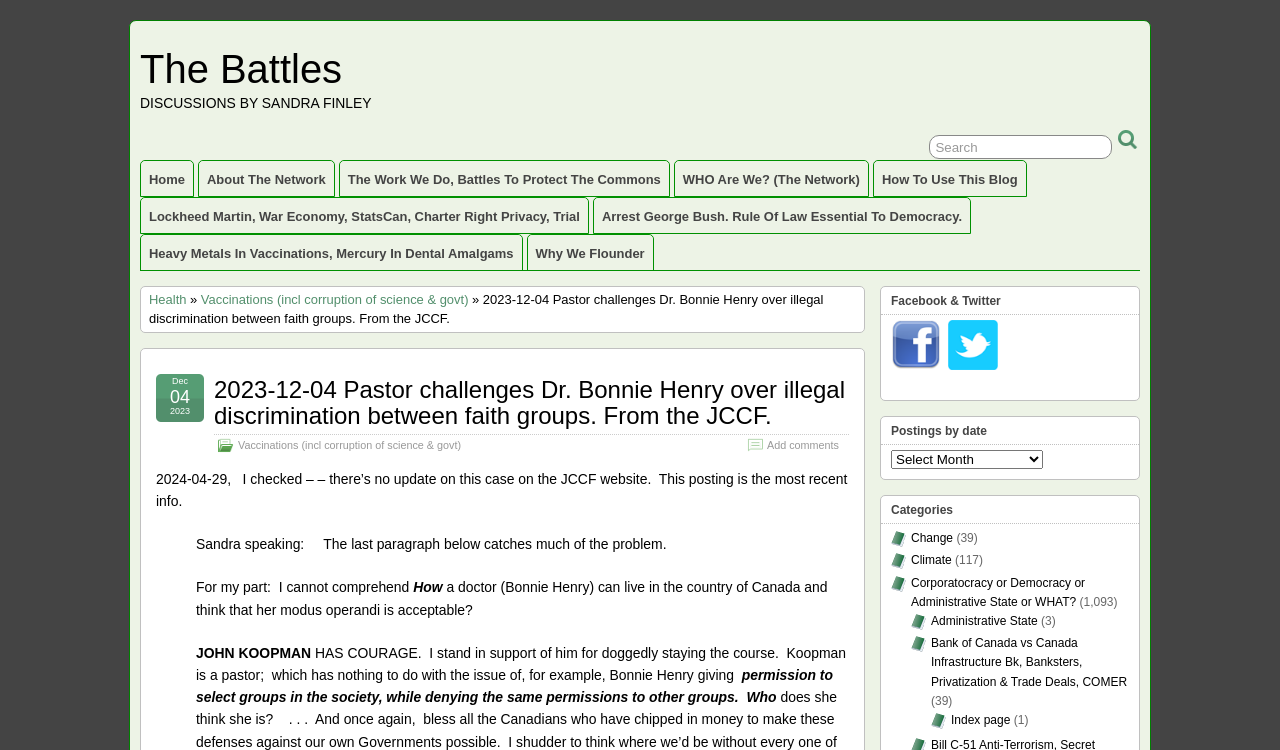Answer in one word or a short phrase: 
What is the category with the most postings?

Corporatocracy or Democracy or Administrative State or WHAT?